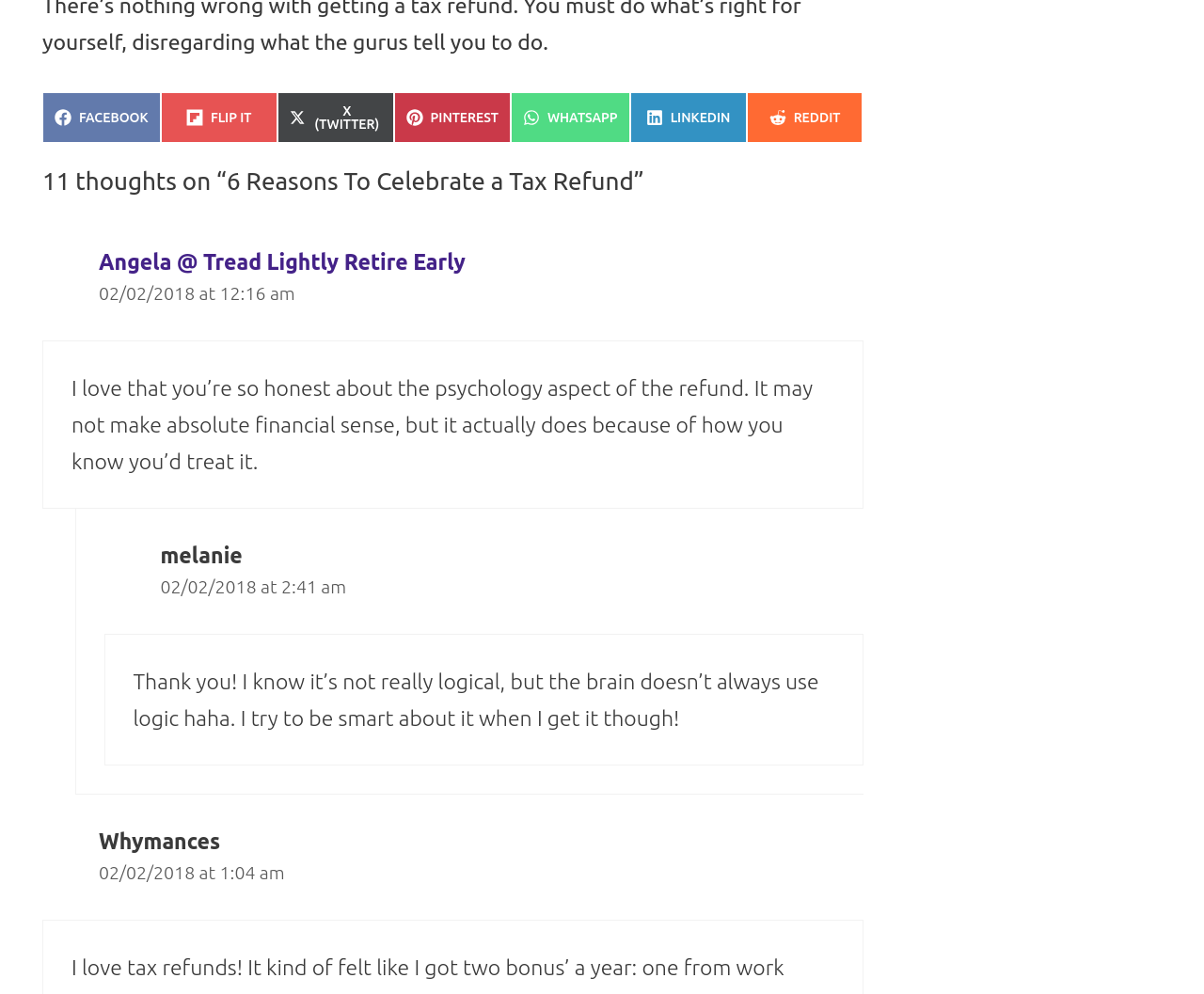Extract the bounding box coordinates for the UI element described by the text: "Share on Pinterest". The coordinates should be in the form of [left, top, right, bottom] with values between 0 and 1.

[0.327, 0.093, 0.424, 0.144]